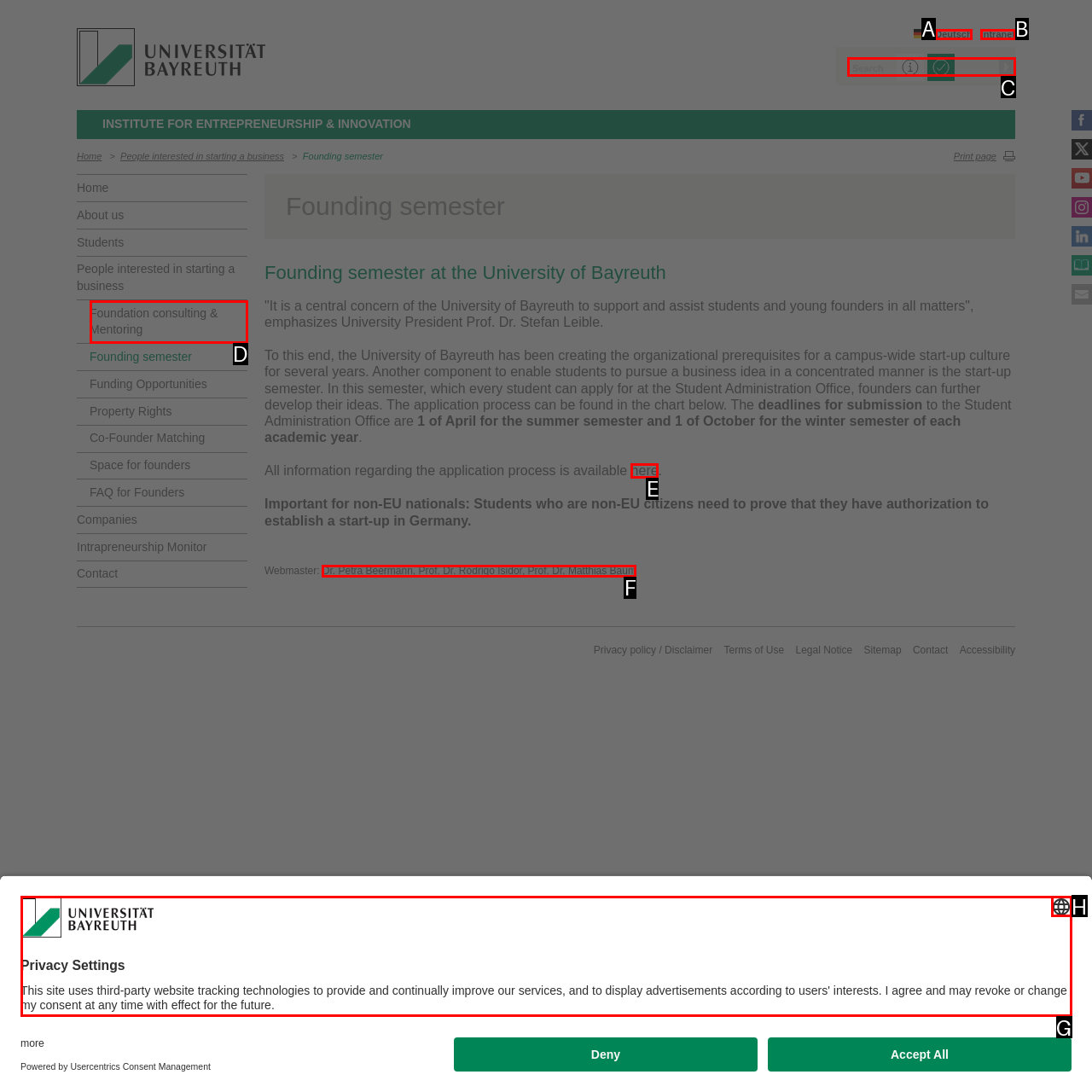Identify the HTML element that should be clicked to accomplish the task: Search for something
Provide the option's letter from the given choices.

C